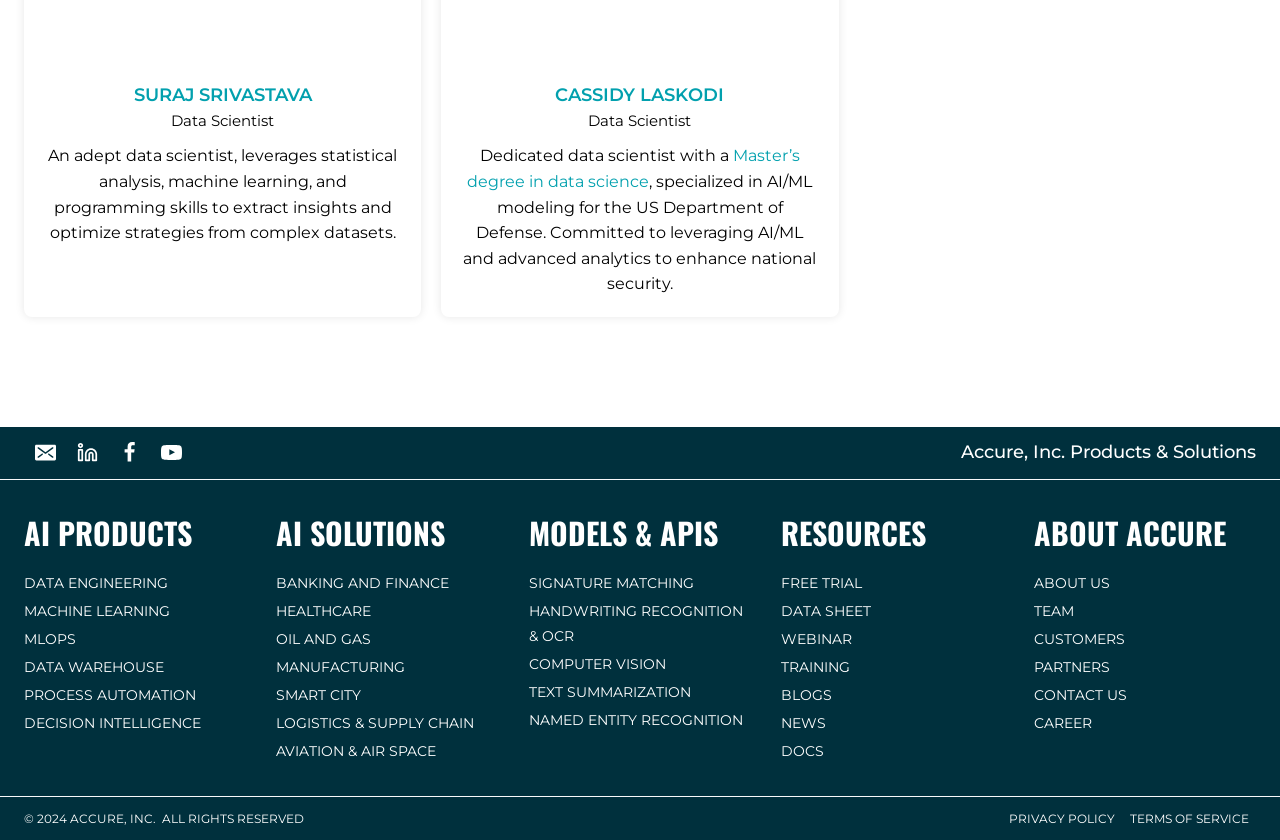What is the name of the company that offers AI products and solutions?
Please provide a comprehensive answer based on the details in the screenshot.

I found a heading element with the text 'Accure, Inc. Products & Solutions', which suggests that Accure, Inc. is the company that offers AI products and solutions.